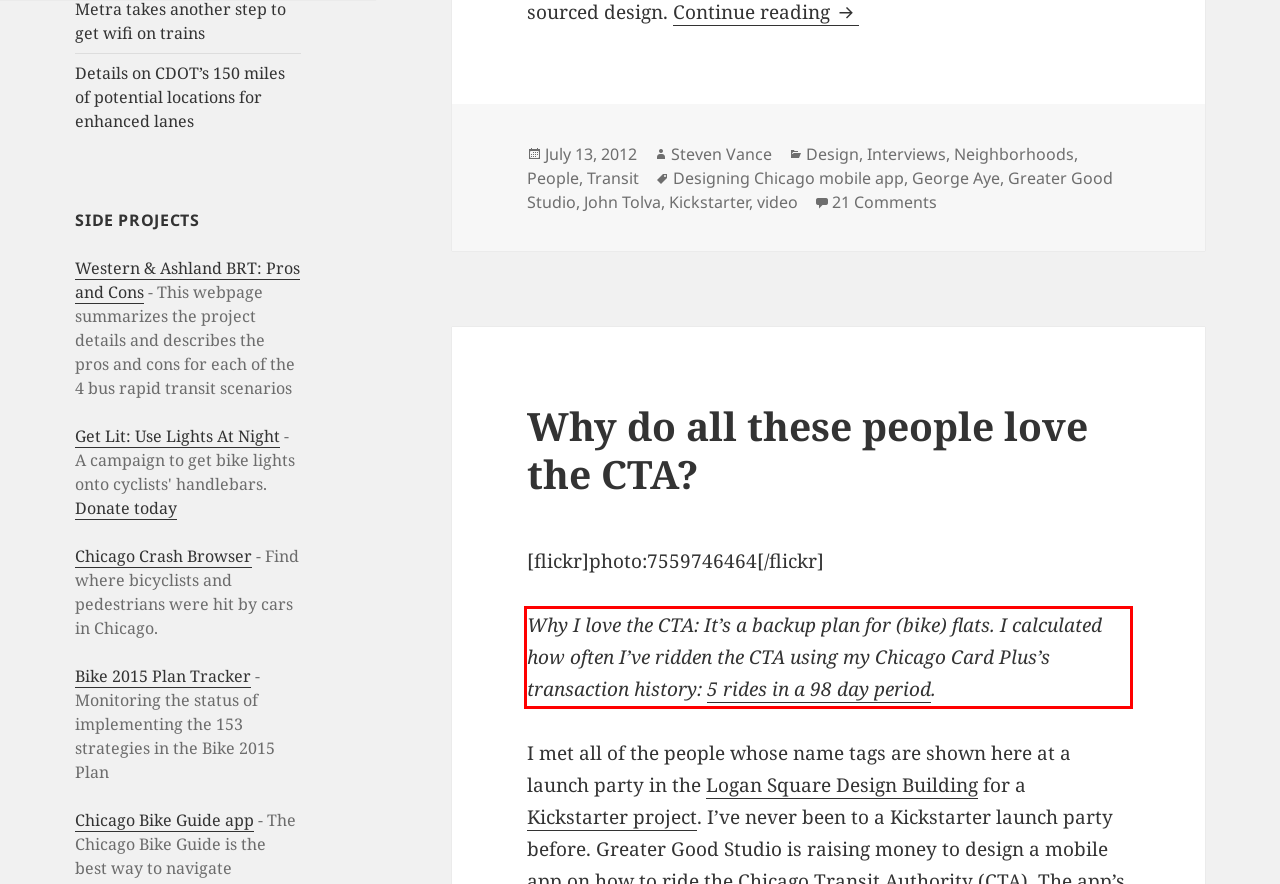You are given a webpage screenshot with a red bounding box around a UI element. Extract and generate the text inside this red bounding box.

Why I love the CTA: It’s a backup plan for (bike) flats. I calculated how often I’ve ridden the CTA using my Chicago Card Plus’s transaction history: 5 rides in a 98 day period.